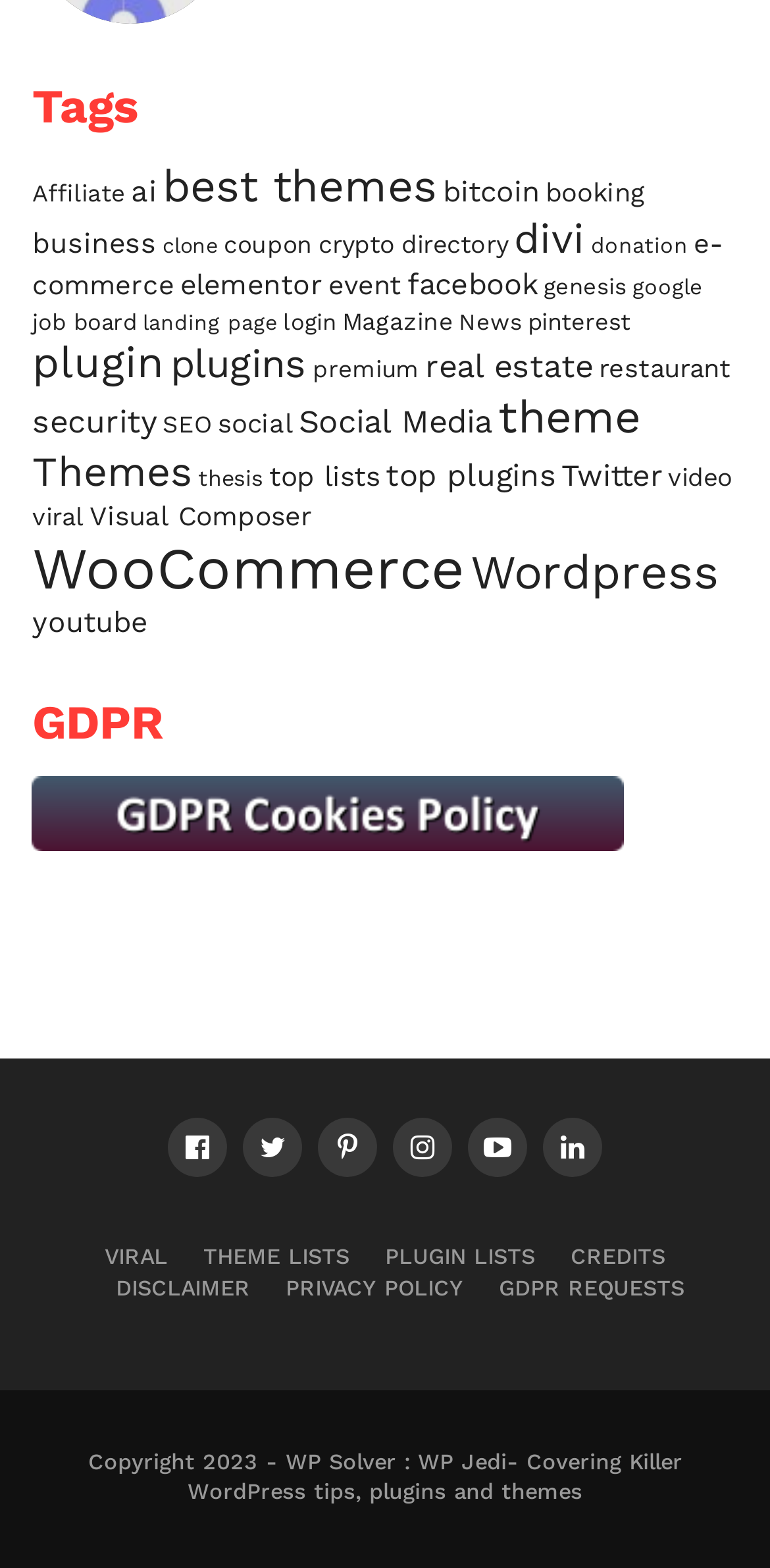What is the category with the most items?
Provide a detailed and well-explained answer to the question.

I found the category with the most items by scanning the list of links on the webpage. Each link has a description in parentheses indicating the number of items in that category. The link with the highest number of items is 'WooCommerce (540 items)'.